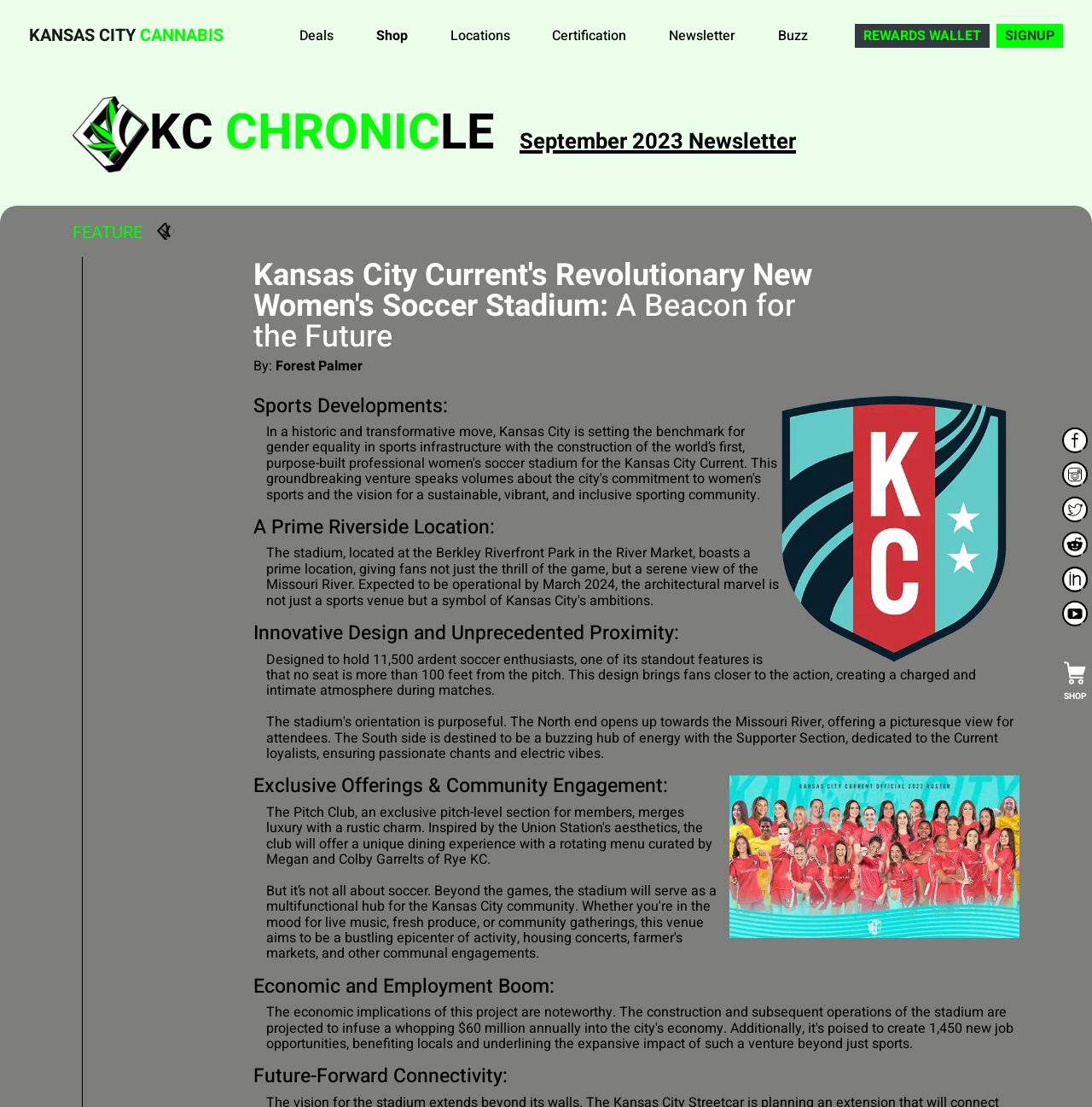Identify the webpage's primary heading and generate its text.

KC CHRONICLE   September 2023 Newsletter